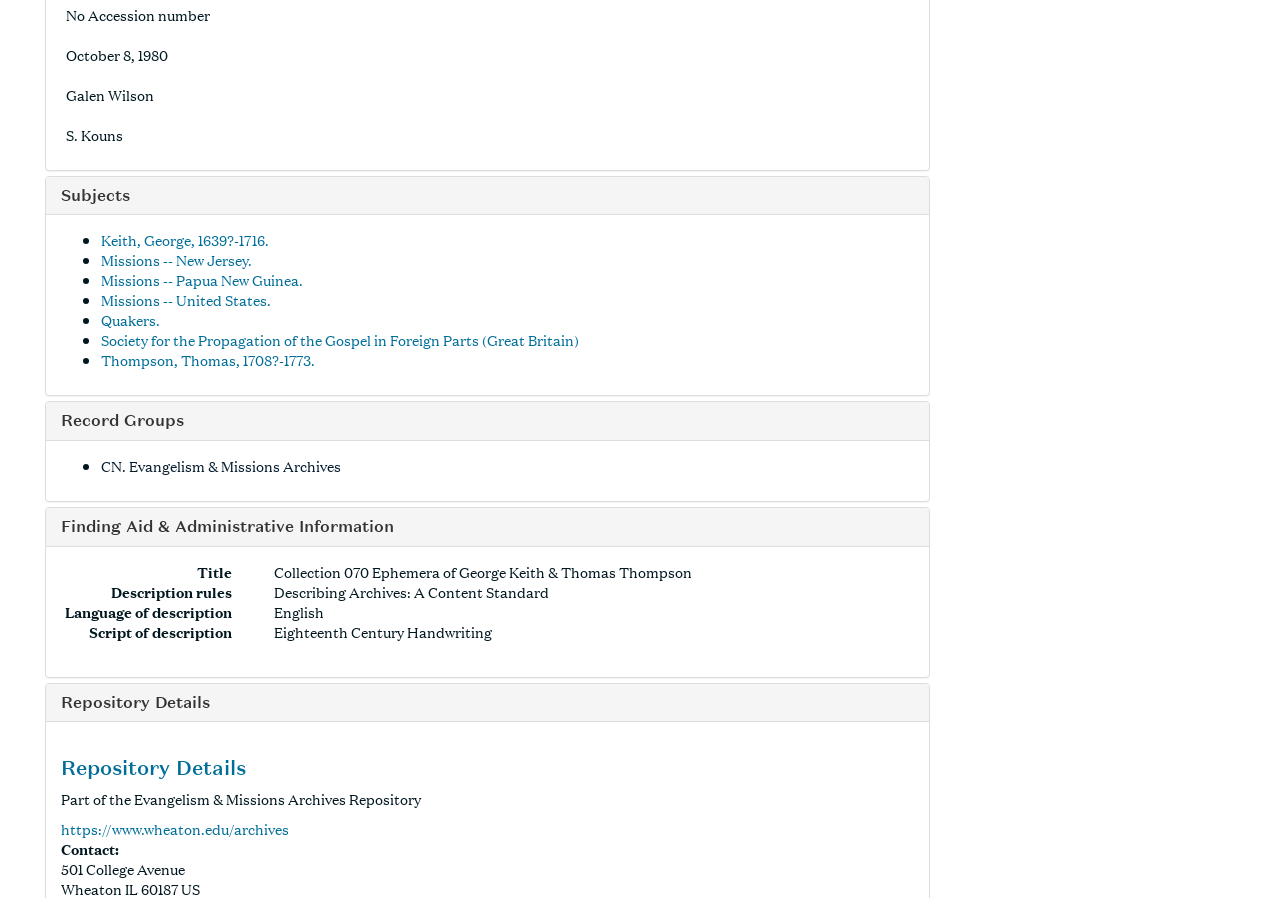What is the title of the collection?
Deliver a detailed and extensive answer to the question.

The title of the collection can be found in the 'Finding Aid & Administrative Information' section, under the 'Title' description list term. It is written as 'Collection 070 Ephemera of George Keith & Thomas Thompson'.